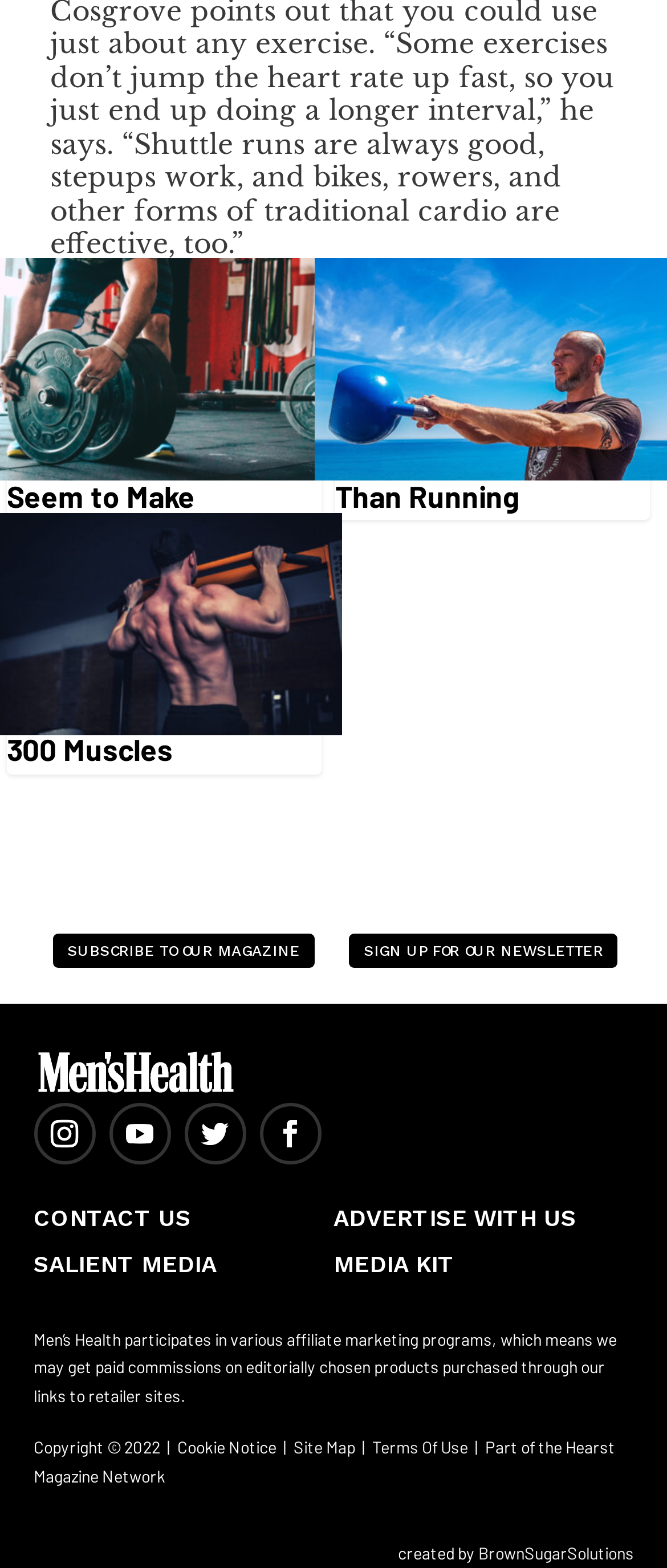From the given element description: "SUBSCRIBE TO OUR MAGAZINE", find the bounding box for the UI element. Provide the coordinates as four float numbers between 0 and 1, in the order [left, top, right, bottom].

[0.079, 0.595, 0.471, 0.617]